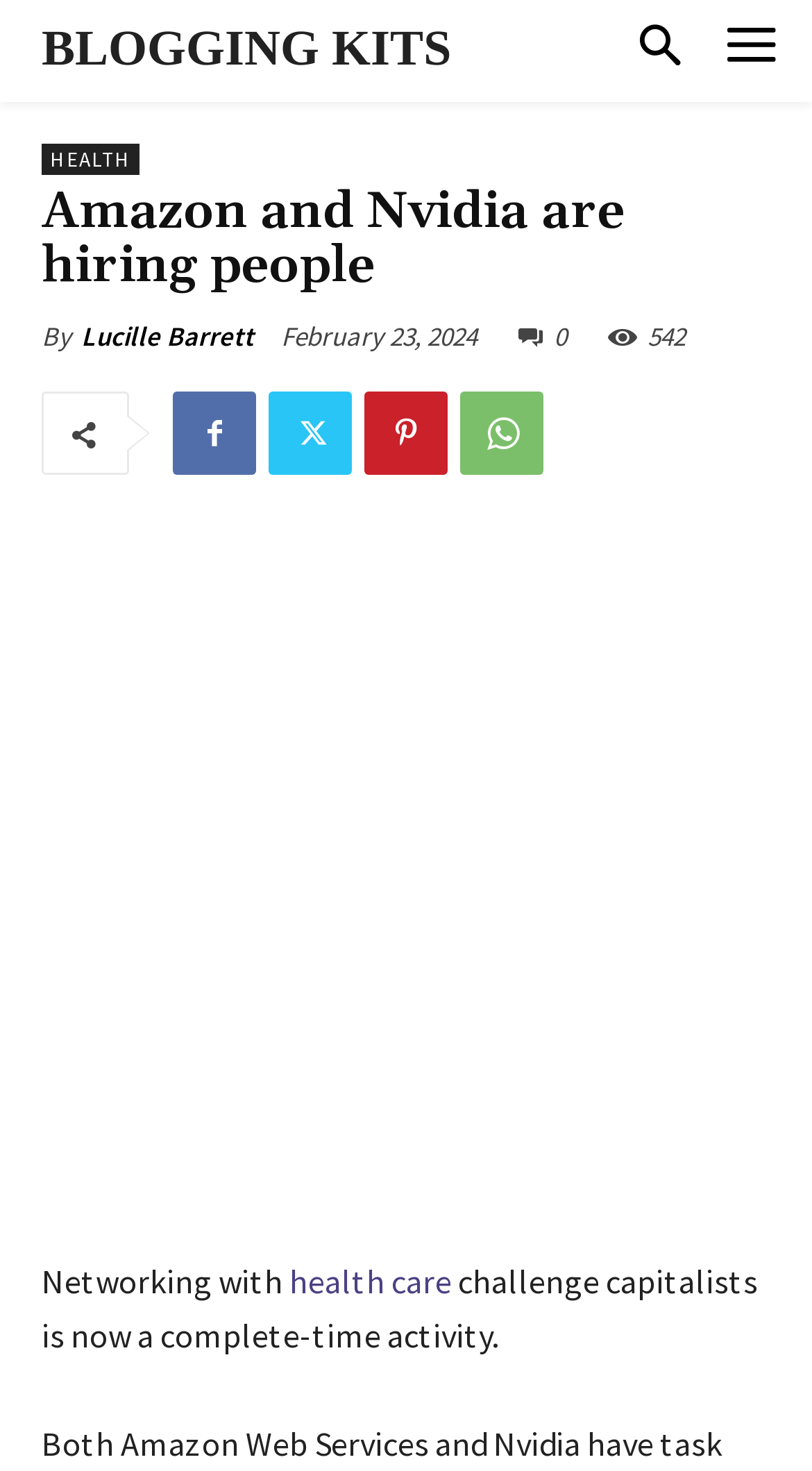For the element described, predict the bounding box coordinates as (top-left x, top-left y, bottom-right x, bottom-right y). All values should be between 0 and 1. Element description: BLOGGING KITS

[0.051, 0.0, 0.556, 0.068]